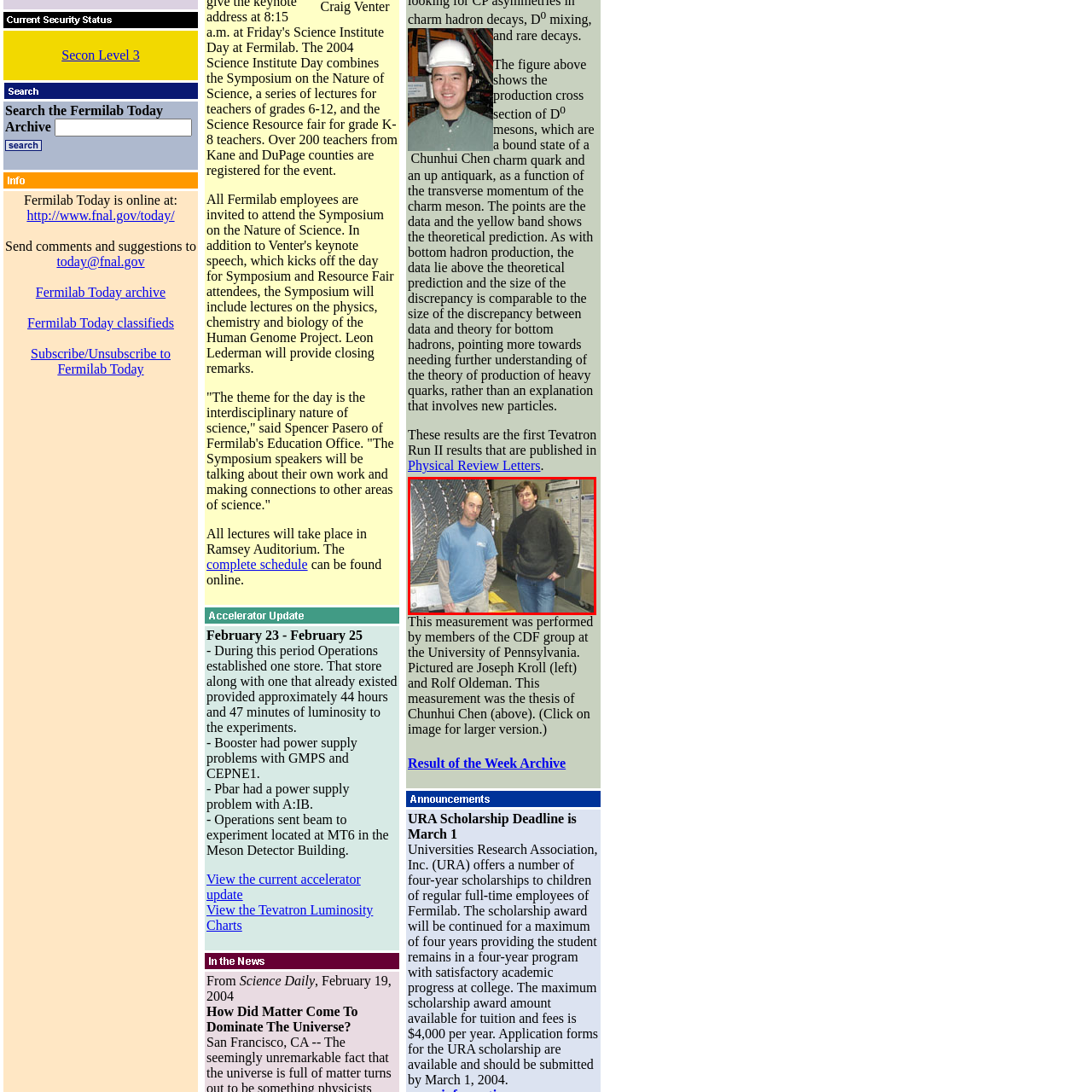Describe extensively the image that is situated inside the red border.

The image features two researchers, Joseph Kroll and Rolf Oldeman, standing together in a laboratory or experimental setting that appears to be related to high-energy physics. They are positioned in front of a large apparatus, likely part of the CDF (Collider Detector at Fermilab) experiment, which investigates particle collisions to study fundamental particles and their interactions. Joseph Kroll, wearing a blue shirt, and Rolf Oldeman, dressed in a dark sweater, are captured in a candid moment, emphasizing their roles in advancing scientific inquiry. This measurement displayed relates to their contributions to the research, which forms part of Chunhui Chen's thesis. The setting underscores the bustling environment of scientific exploration and collaboration at Fermilab.